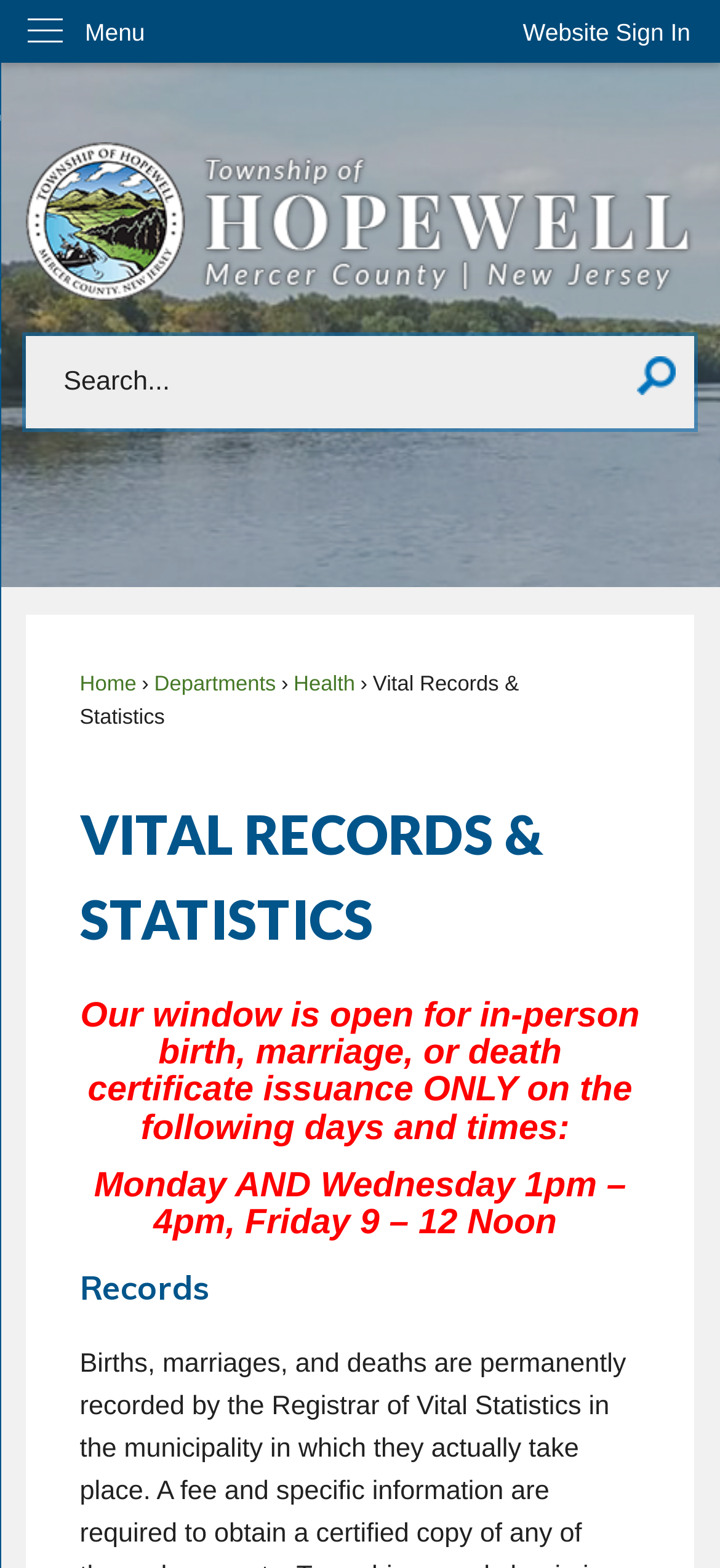Identify the bounding box coordinates of the clickable region to carry out the given instruction: "View departments".

[0.214, 0.429, 0.383, 0.443]